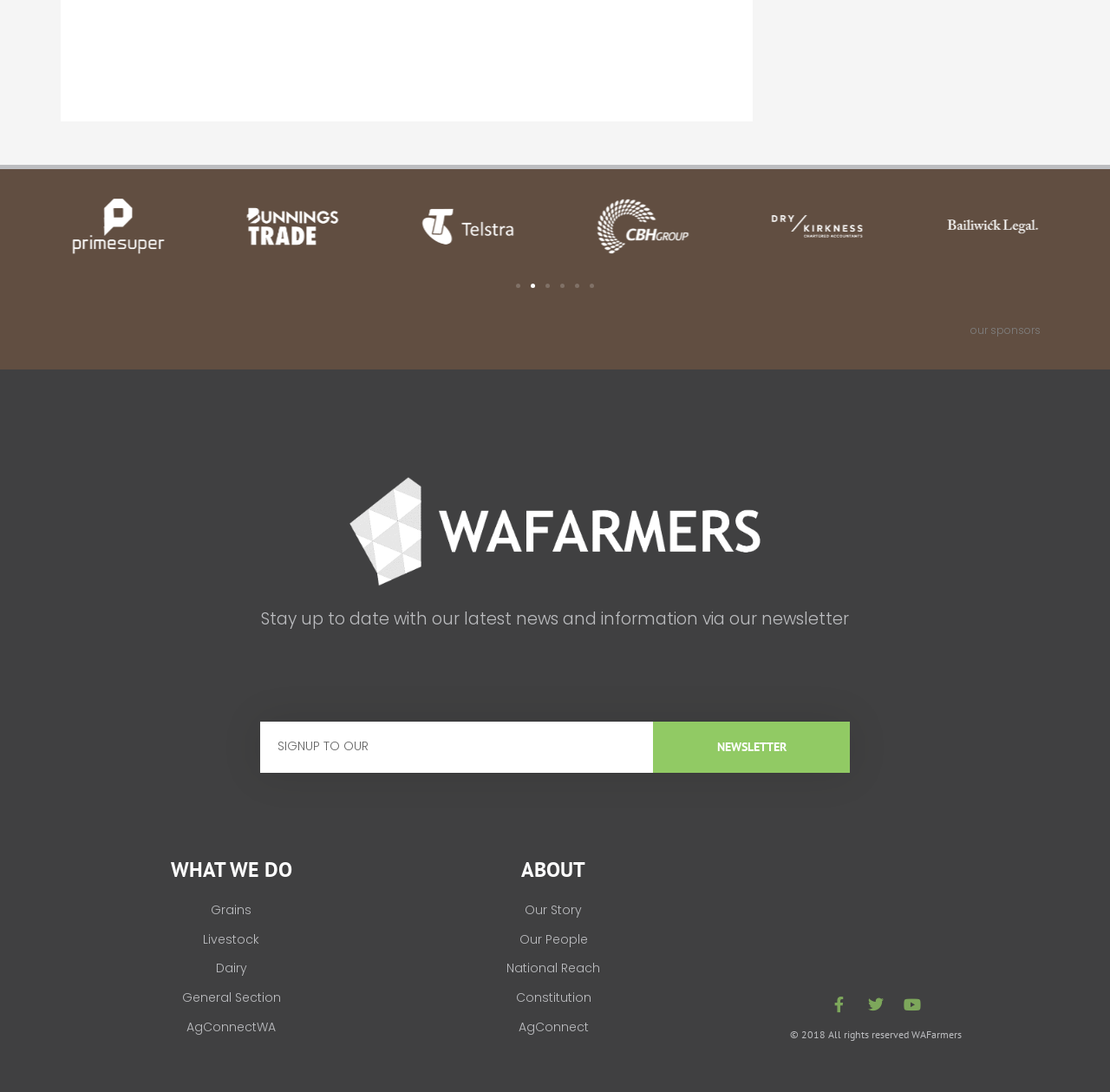Please provide a short answer using a single word or phrase for the question:
What is the copyright information?

2018 WAFarmers